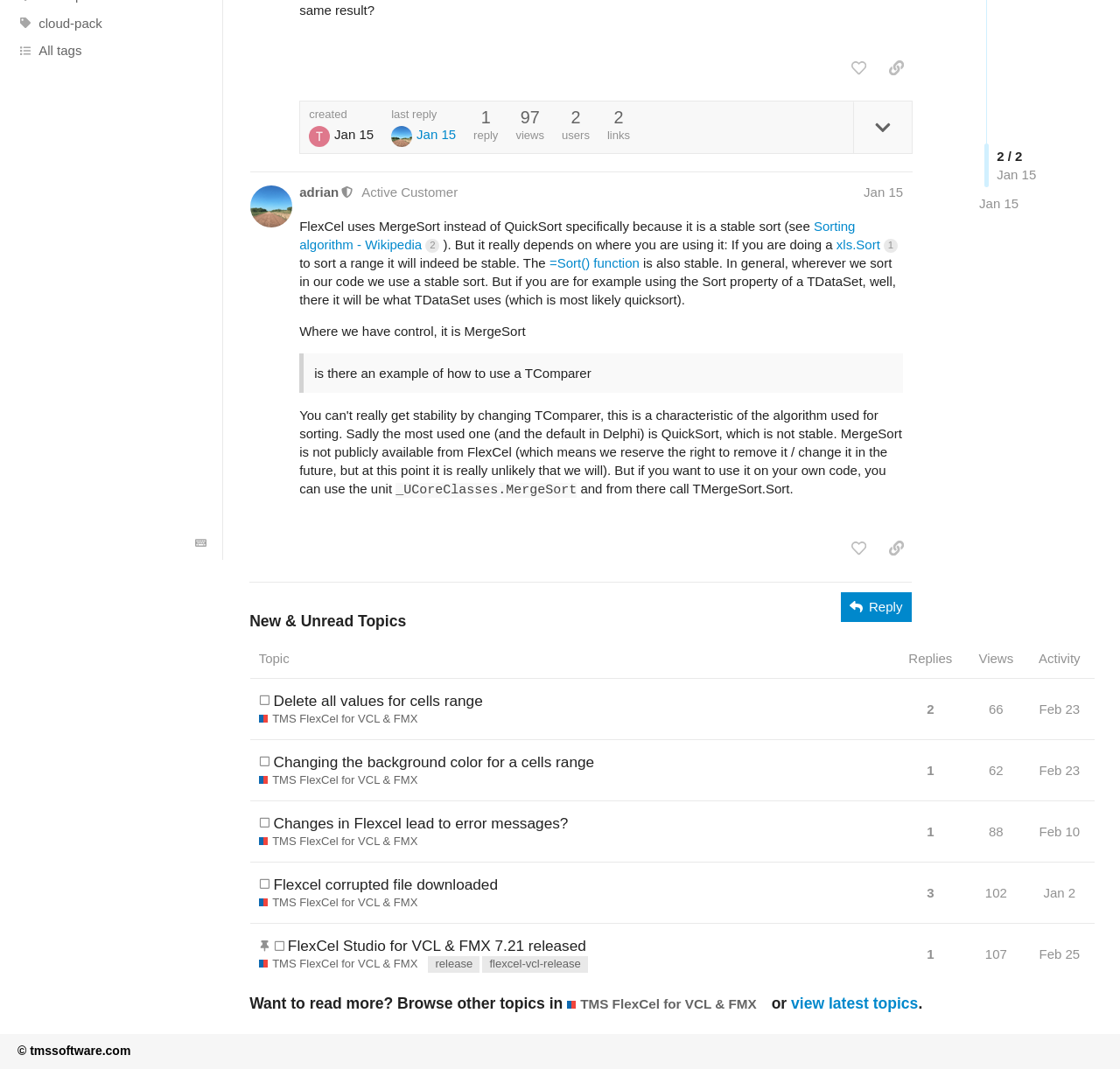From the screenshot, find the bounding box of the UI element matching this description: "last replyJan 15". Supply the bounding box coordinates in the form [left, top, right, bottom], each a float between 0 and 1.

[0.349, 0.102, 0.407, 0.137]